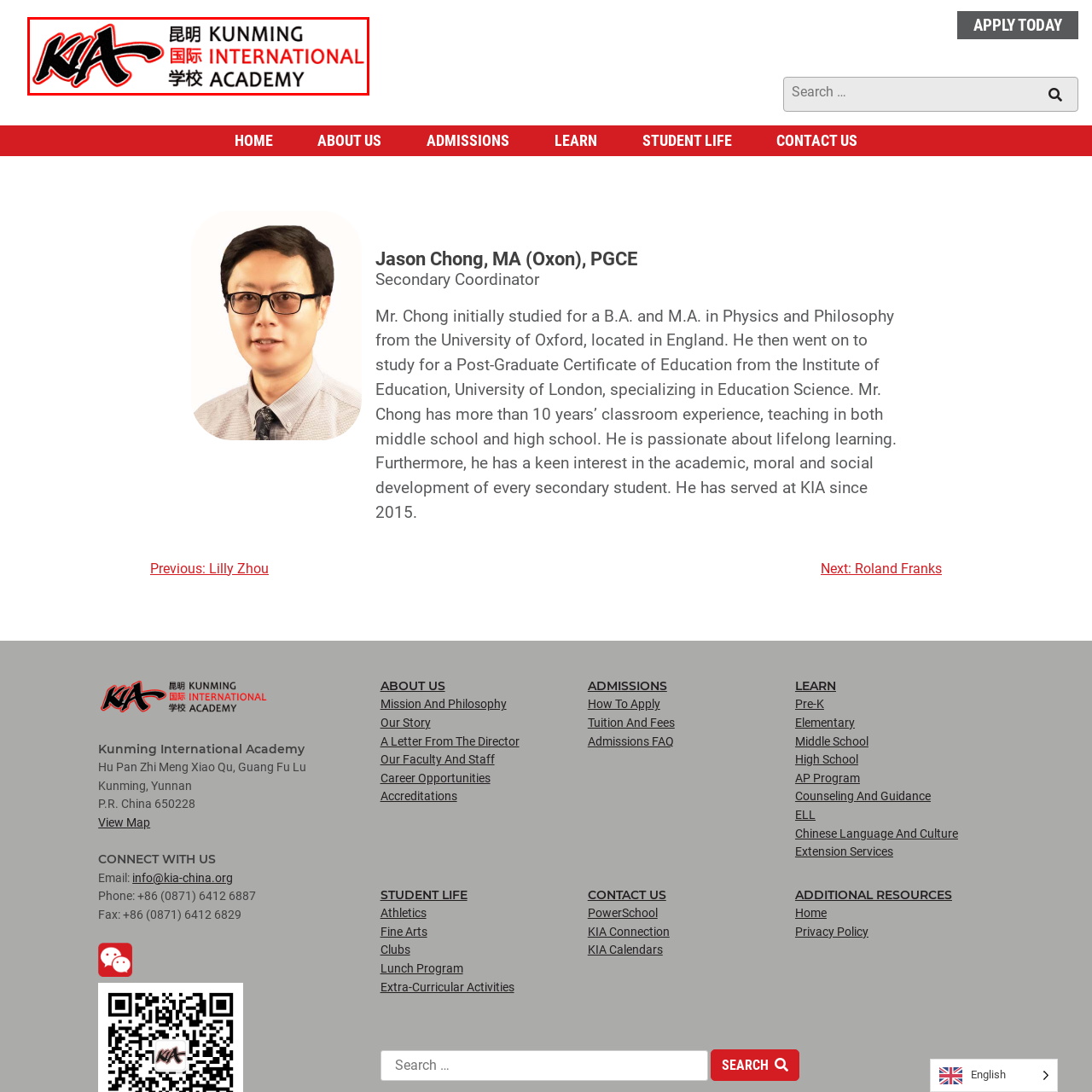Focus on the section encased in the red border, What is the language of the text 'KUNMING'? Give your response as a single word or phrase.

English